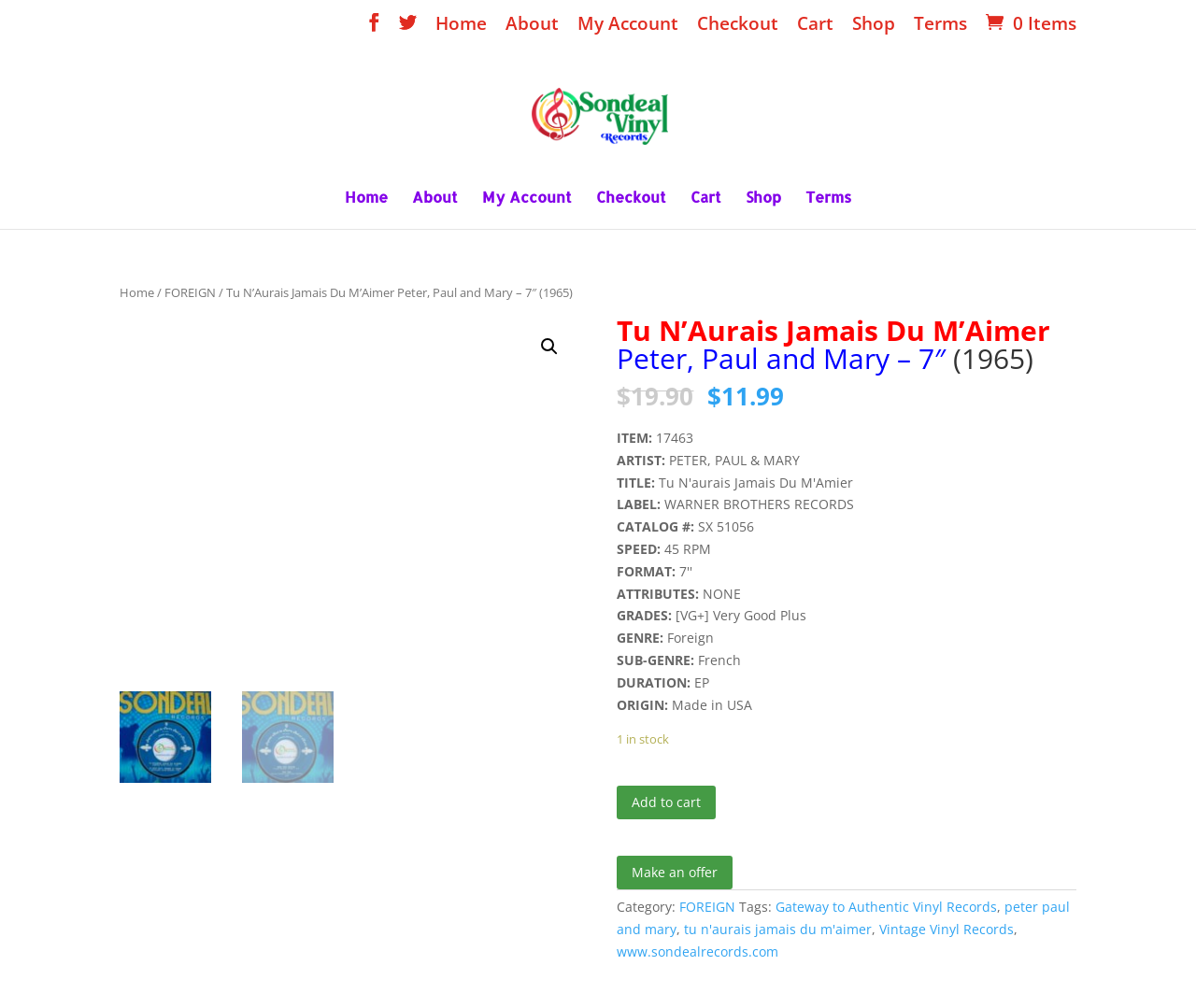Specify the bounding box coordinates of the element's region that should be clicked to achieve the following instruction: "Add to cart". The bounding box coordinates consist of four float numbers between 0 and 1, in the format [left, top, right, bottom].

[0.516, 0.779, 0.599, 0.813]